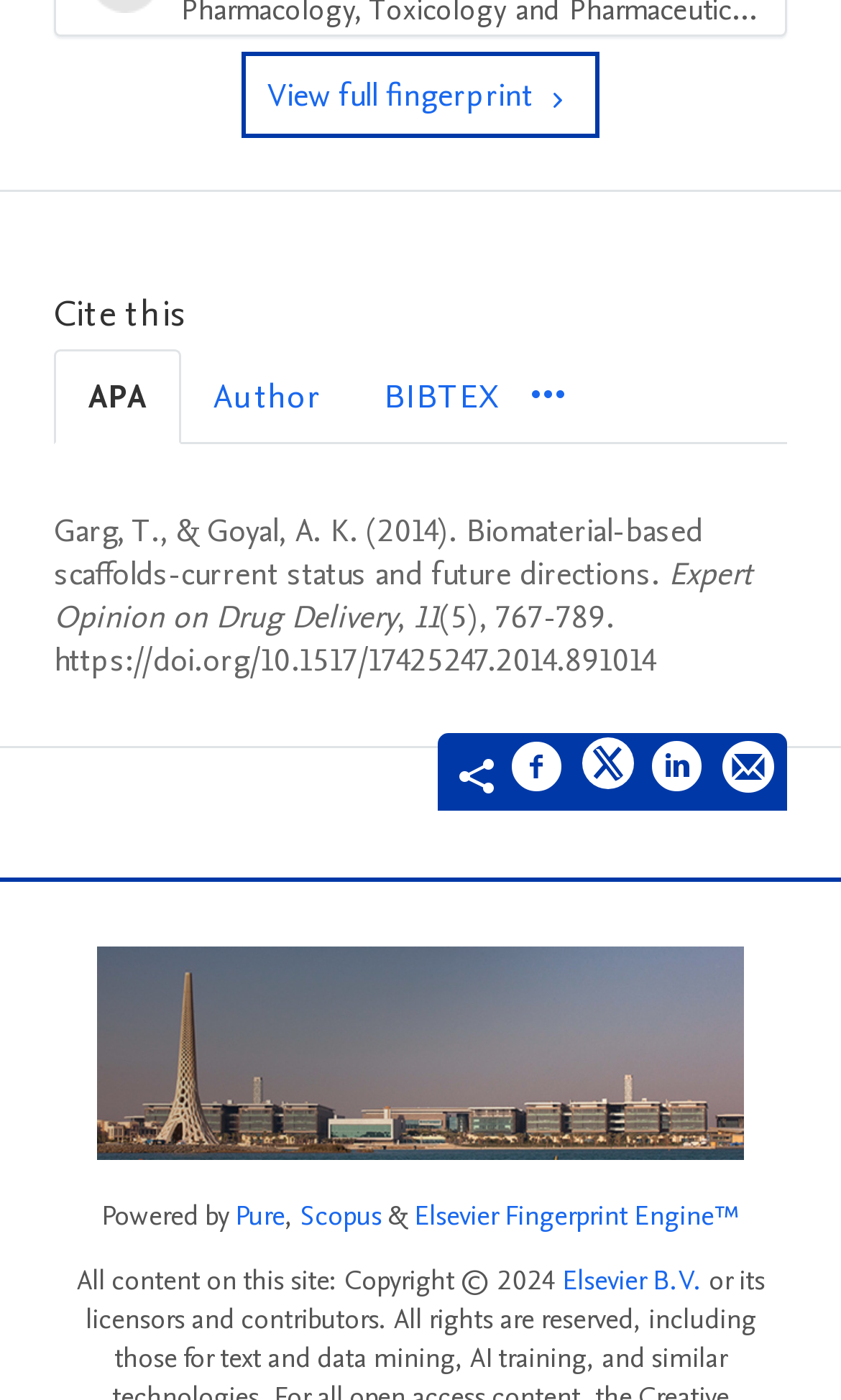Identify the bounding box of the UI component described as: "Pure".

[0.279, 0.855, 0.338, 0.883]